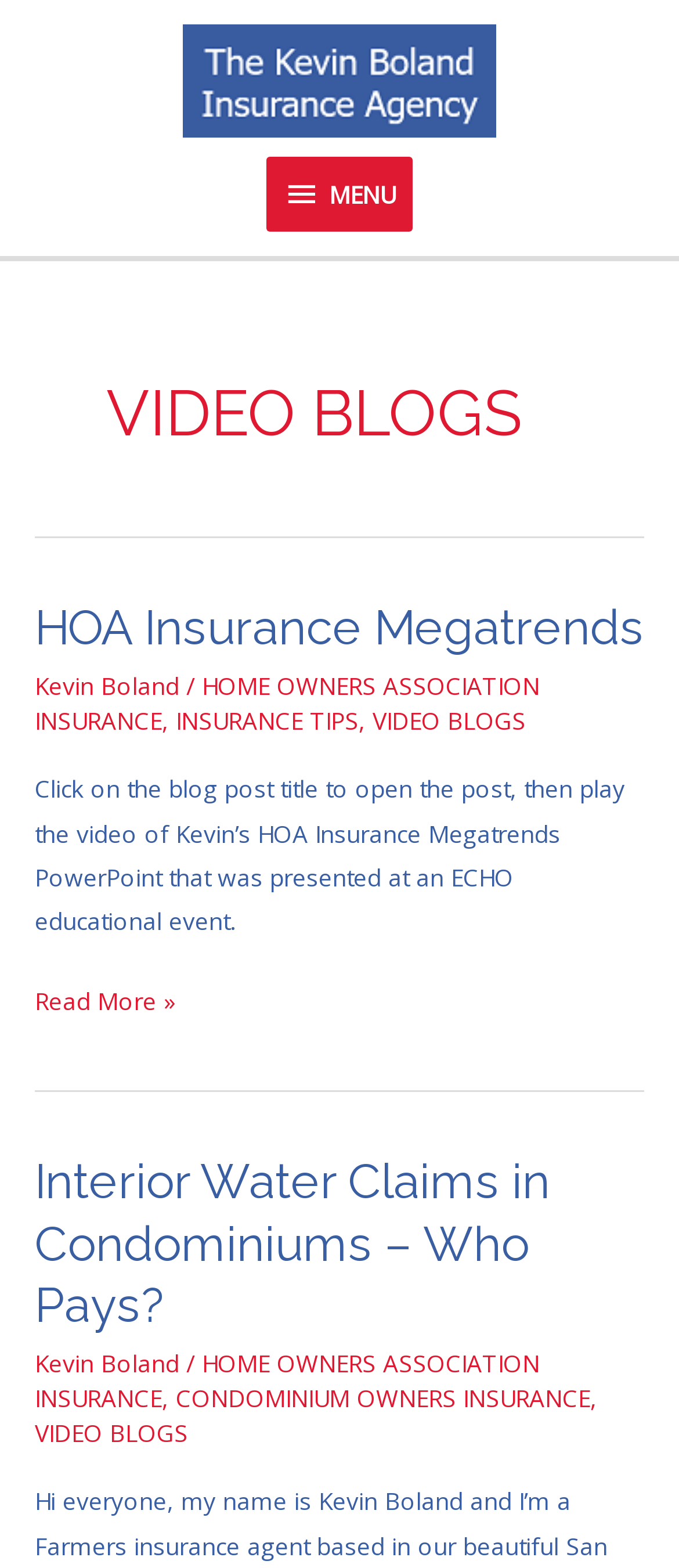Answer the following query with a single word or phrase:
What type of insurance is discussed in the second video blog post?

Condominium Owners Insurance